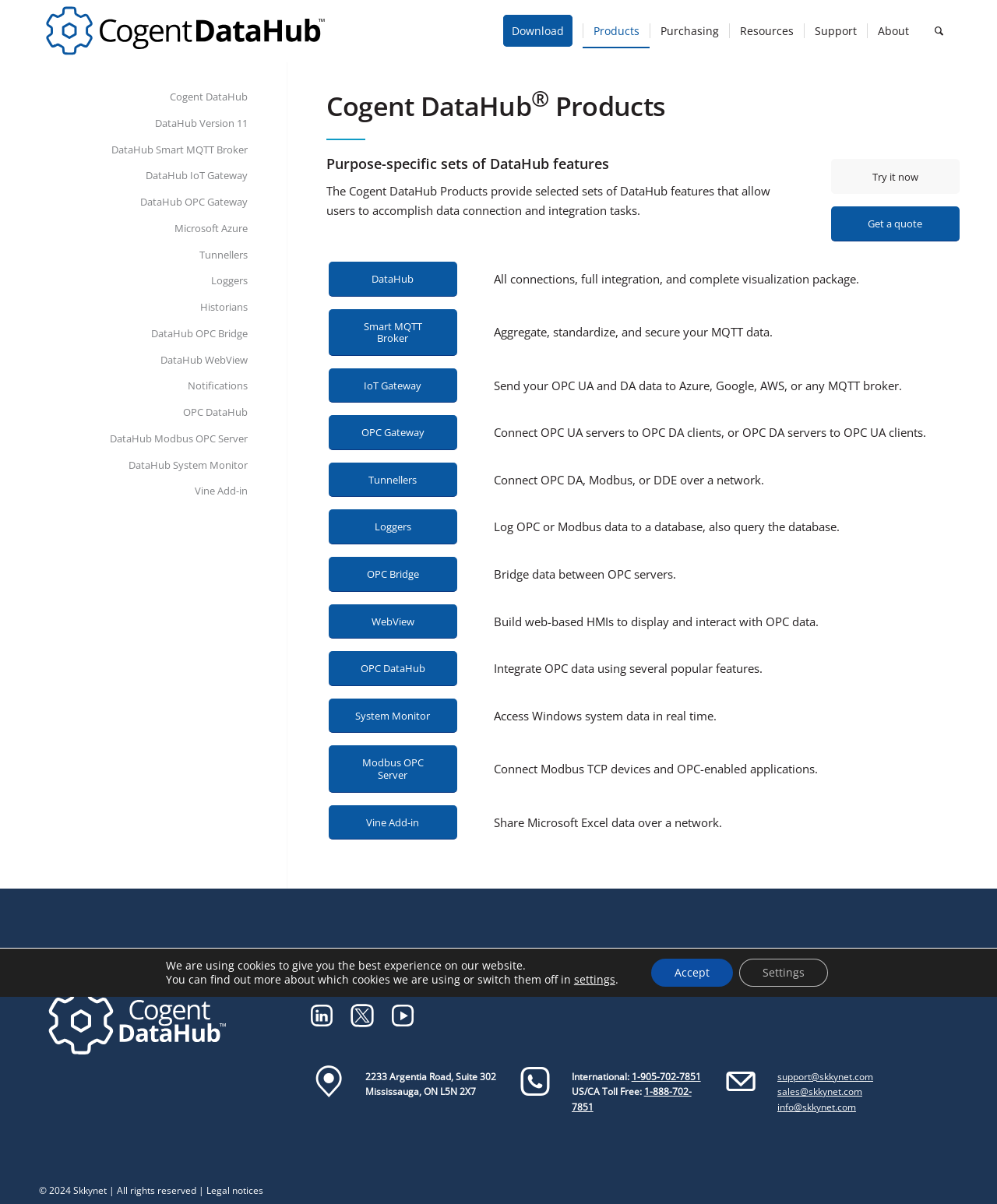Please provide a brief answer to the question using only one word or phrase: 
What is the name of the product?

Cogent DataHub